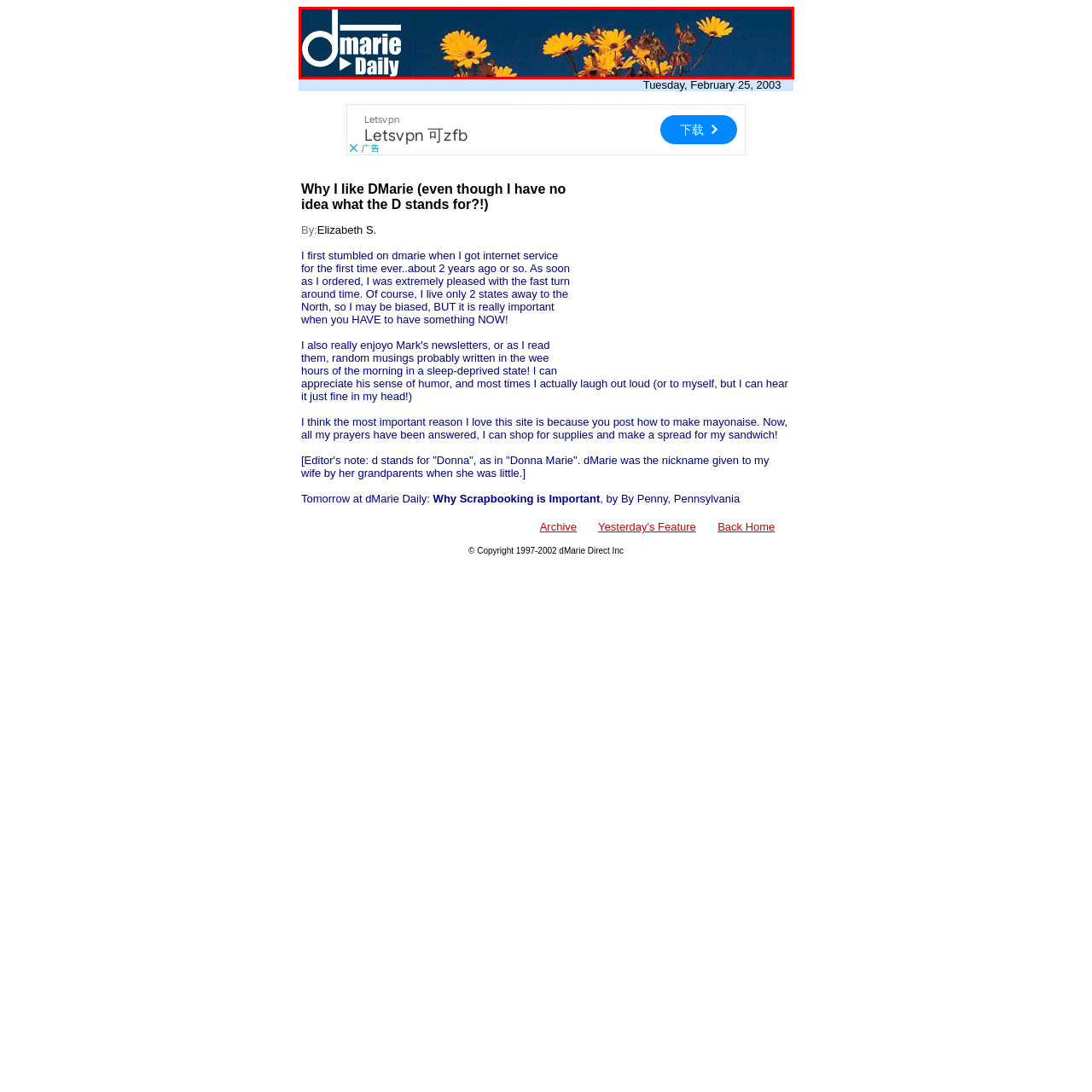Observe the image confined by the red frame and answer the question with a single word or phrase:
What is the color of the sky?

Deep blue